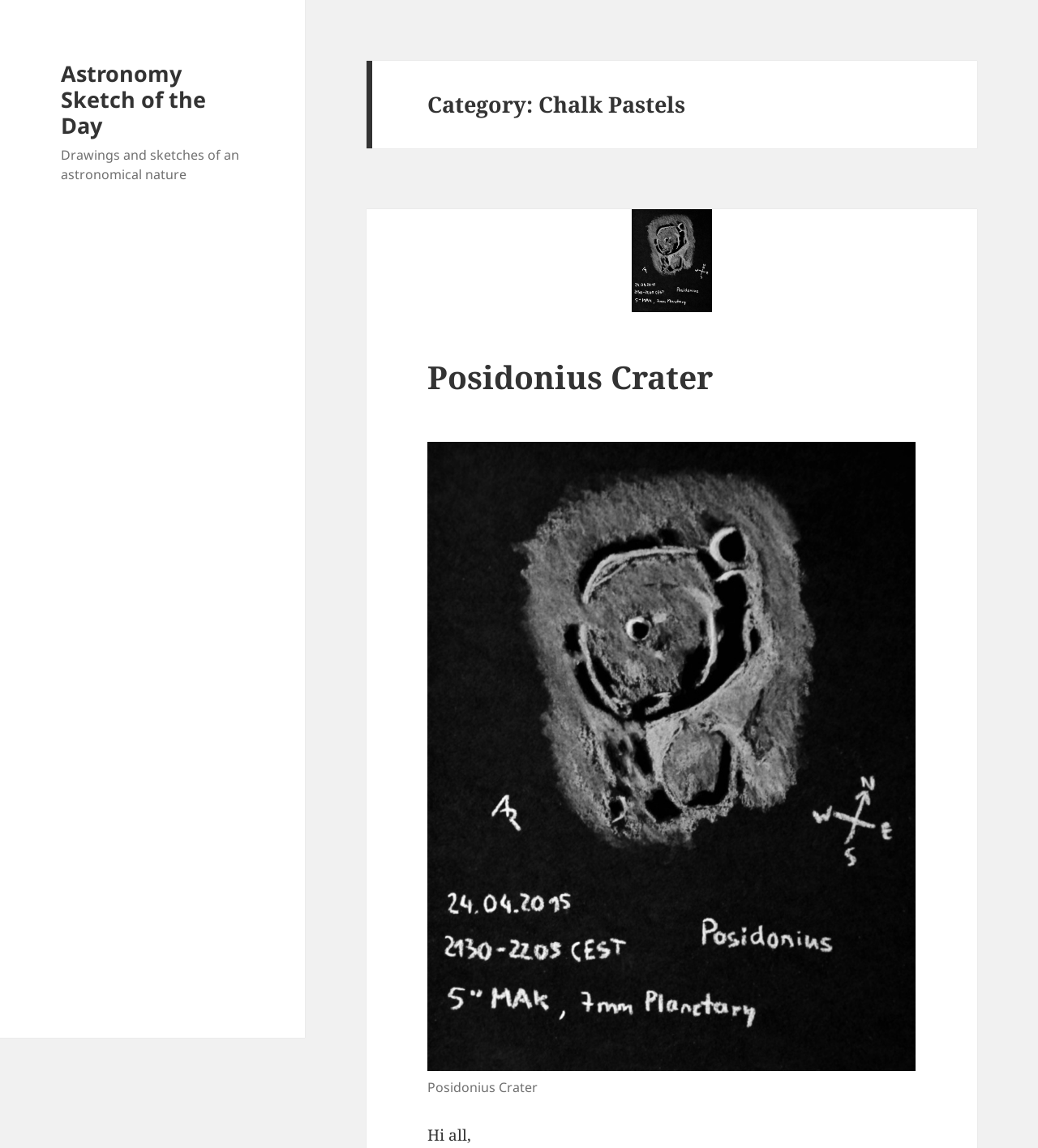Write an elaborate caption that captures the essence of the webpage.

The webpage is about astronomy sketches, specifically featuring chalk pastel drawings. At the top, there is a link to "Astronomy Sketch of the Day" and a brief description of the website's content, "Drawings and sketches of an astronomical nature". 

Below this introduction, there is a header section with a category title "Chalk Pastels" and a hidden link to "Posidonius Crater". 

Under the category title, there is a subheading "Posidonius Crater" with a link to the same title. Below this subheading, there is a figure with an image of Posidonius Crater, accompanied by a link to the same title. The image takes up most of the space in this section. 

At the bottom of the page, there is a short paragraph starting with "Hi all," which appears to be the beginning of a blog post or article.